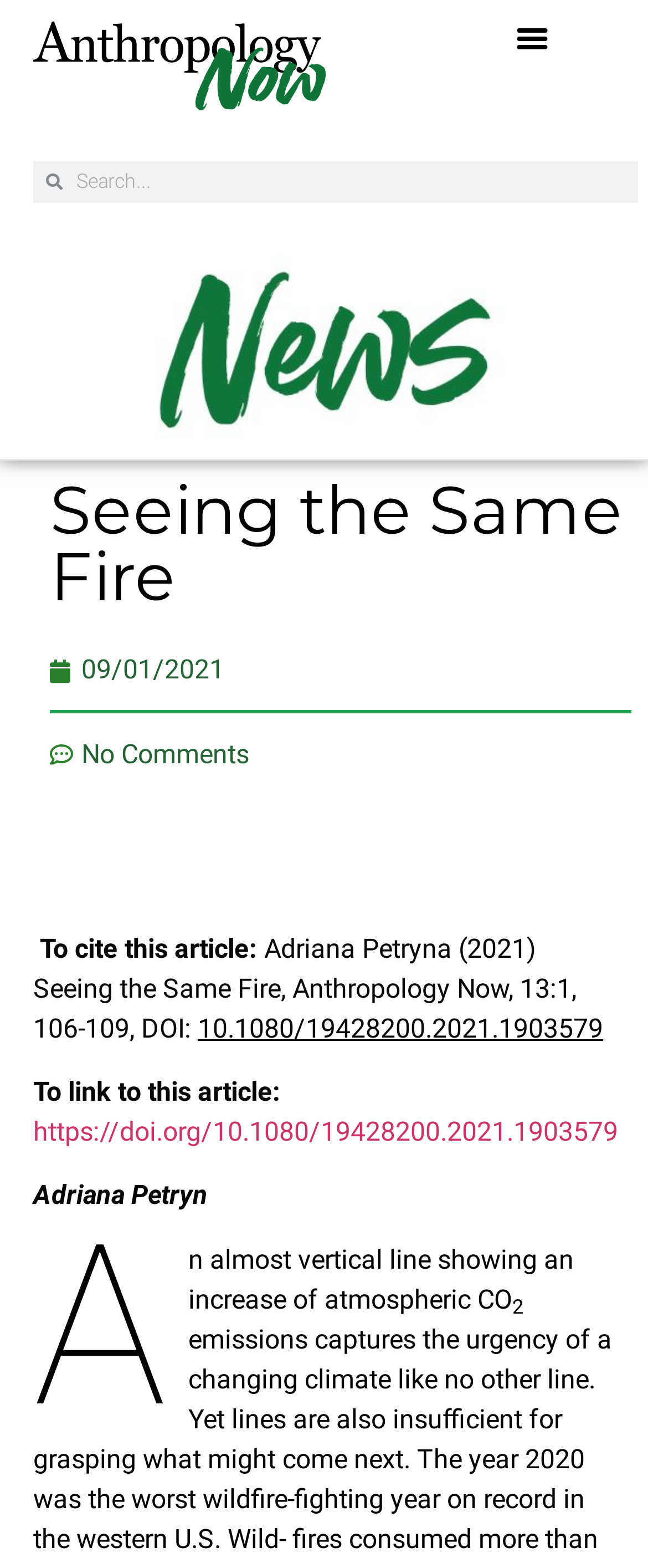Describe all the key features and sections of the webpage thoroughly.

The webpage is about an article titled "Seeing the Same Fire" from Anthropology Now. At the top left, there is a link and a search bar that spans almost the entire width of the page. To the right of the search bar, there is a button labeled "Menu Toggle". Below the search bar, there is a link to "News" accompanied by an image. 

The main content of the article starts with a heading "Seeing the Same Fire" followed by the date "09/01/2021" and a link to "No Comments". The article text is not explicitly mentioned in the accessibility tree, but it likely occupies a significant portion of the page.

At the bottom of the page, there is a section with citation information. It starts with the text "To cite this article:" followed by the author's name, article title, and publication details. There is also a DOI link and a link to the article. The citation section is divided into several lines of text, with some words separated by short gaps.

There is no prominent image on the page apart from the one accompanying the "News" link. The overall layout is organized, with clear headings and concise text.